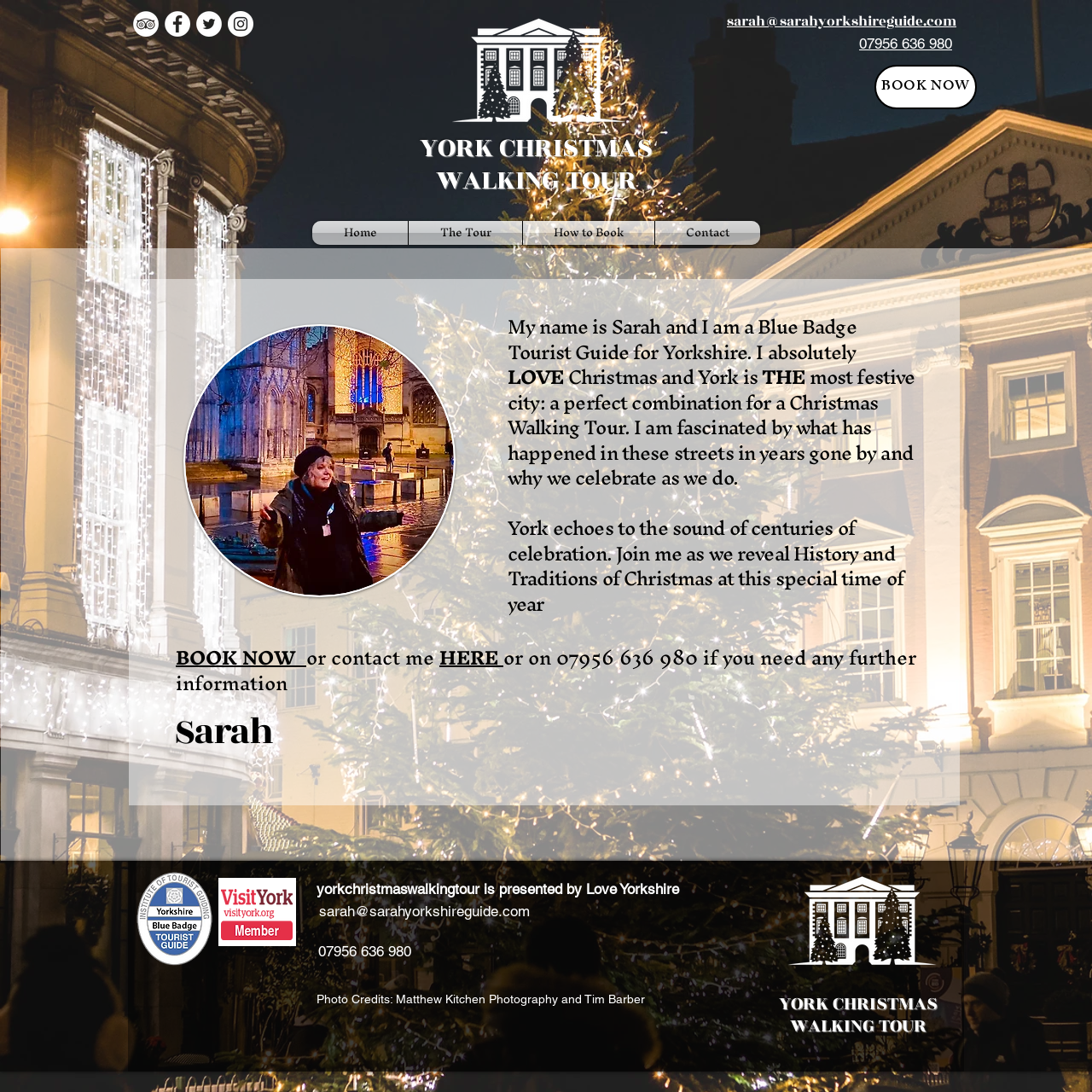Identify the bounding box coordinates of the clickable region required to complete the instruction: "Visit the Facebook page". The coordinates should be given as four float numbers within the range of 0 and 1, i.e., [left, top, right, bottom].

[0.151, 0.01, 0.174, 0.034]